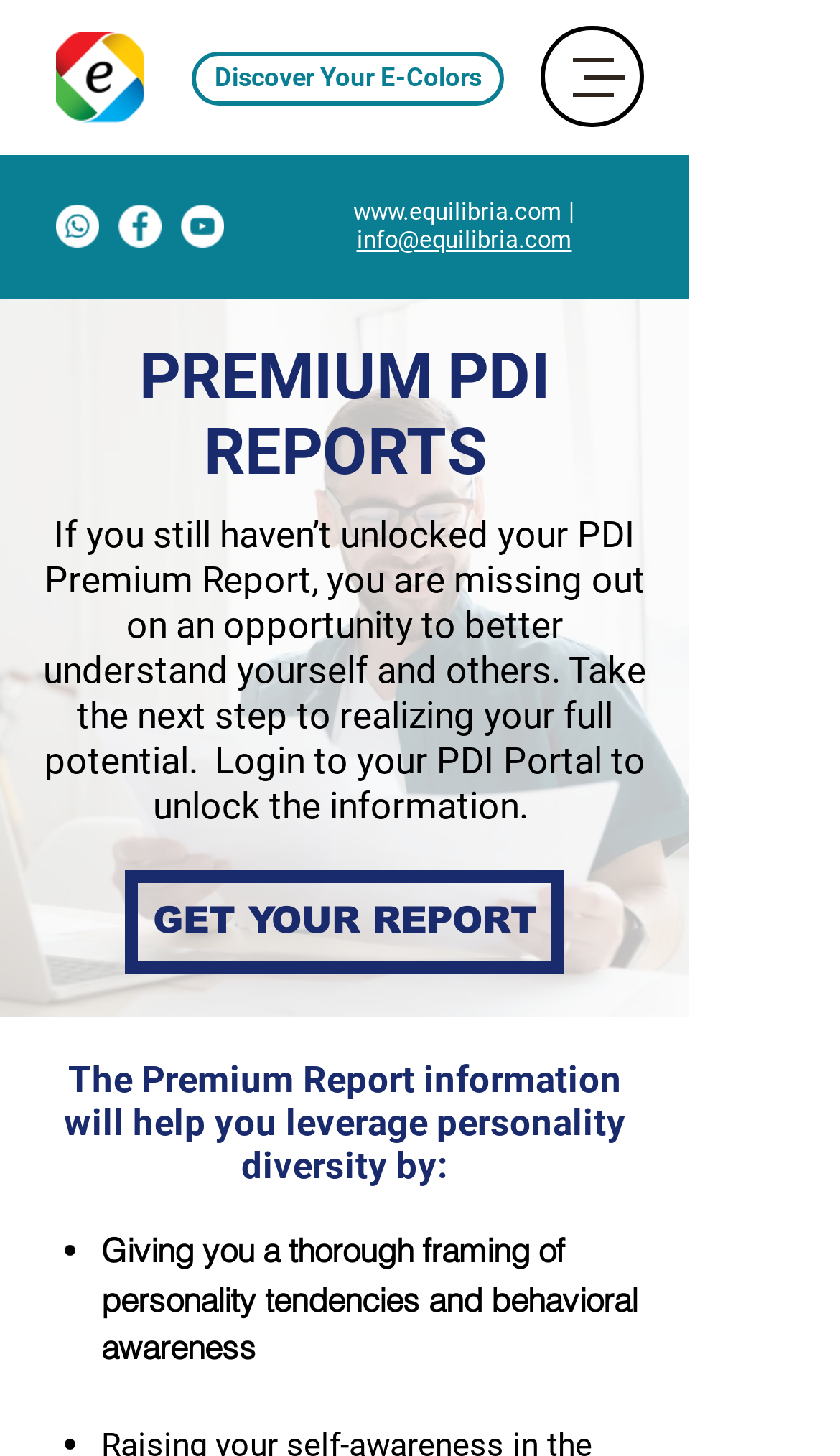Find and indicate the bounding box coordinates of the region you should select to follow the given instruction: "Discover your E-Colors".

[0.228, 0.036, 0.6, 0.072]